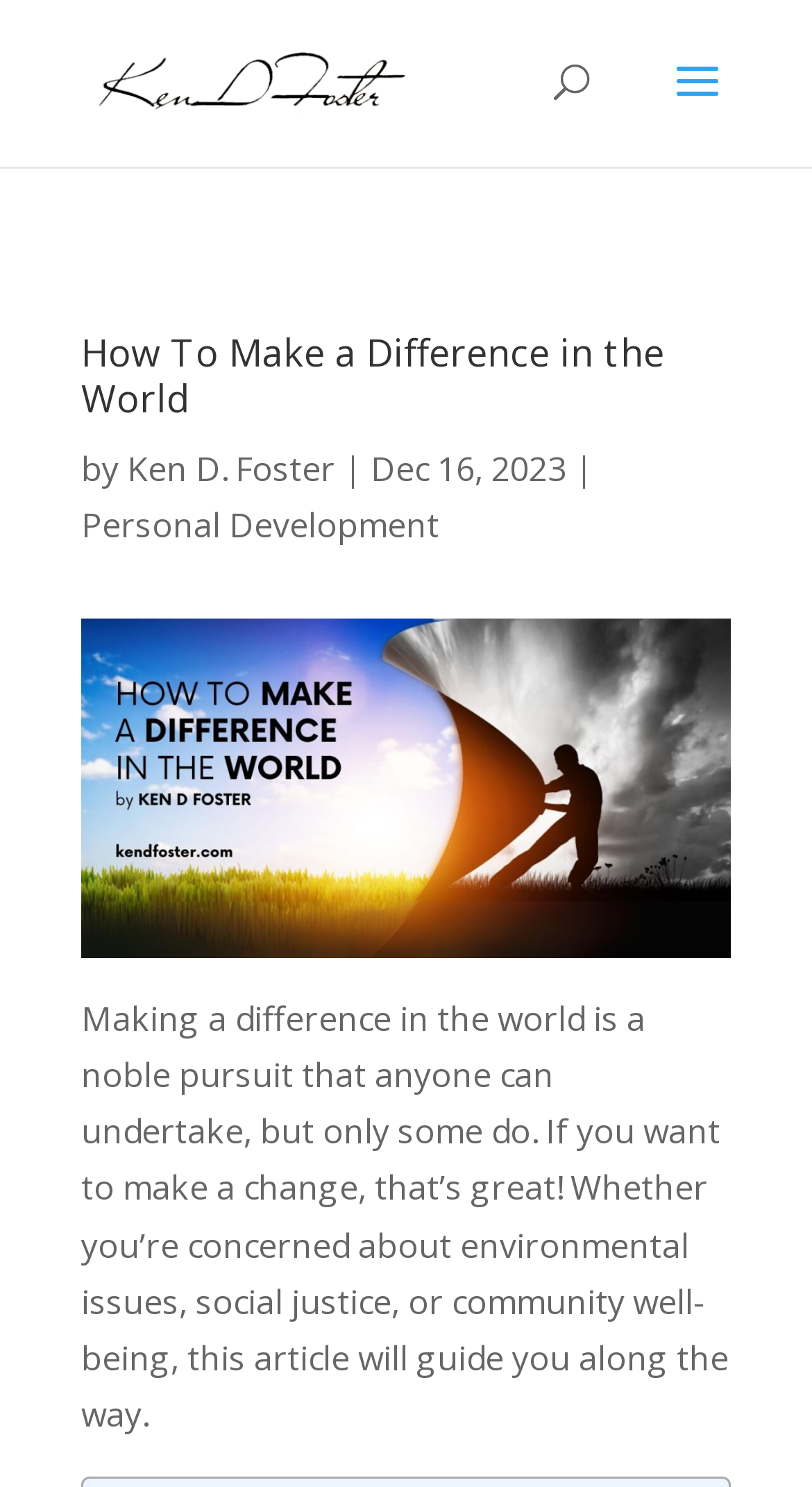Who is the author of this article?
Kindly answer the question with as much detail as you can.

The author's name can be found in the link 'Ken D. Foster' which is located below the main heading 'How To Make a Difference in the World'. This link is also accompanied by the text 'by' which indicates that Ken D. Foster is the author of the article.